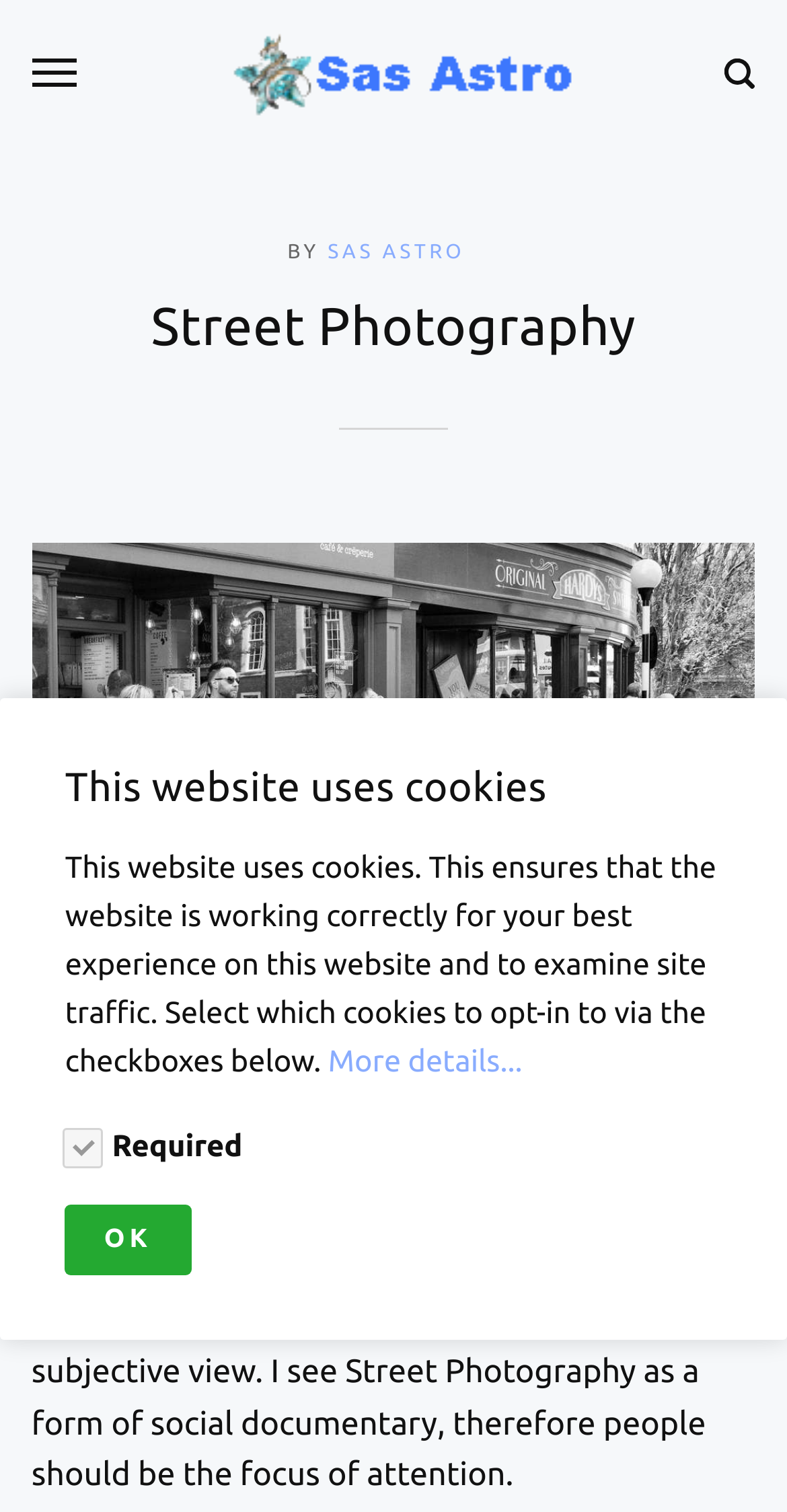What is the purpose of the website?
Refer to the image and provide a one-word or short phrase answer.

Street Photography